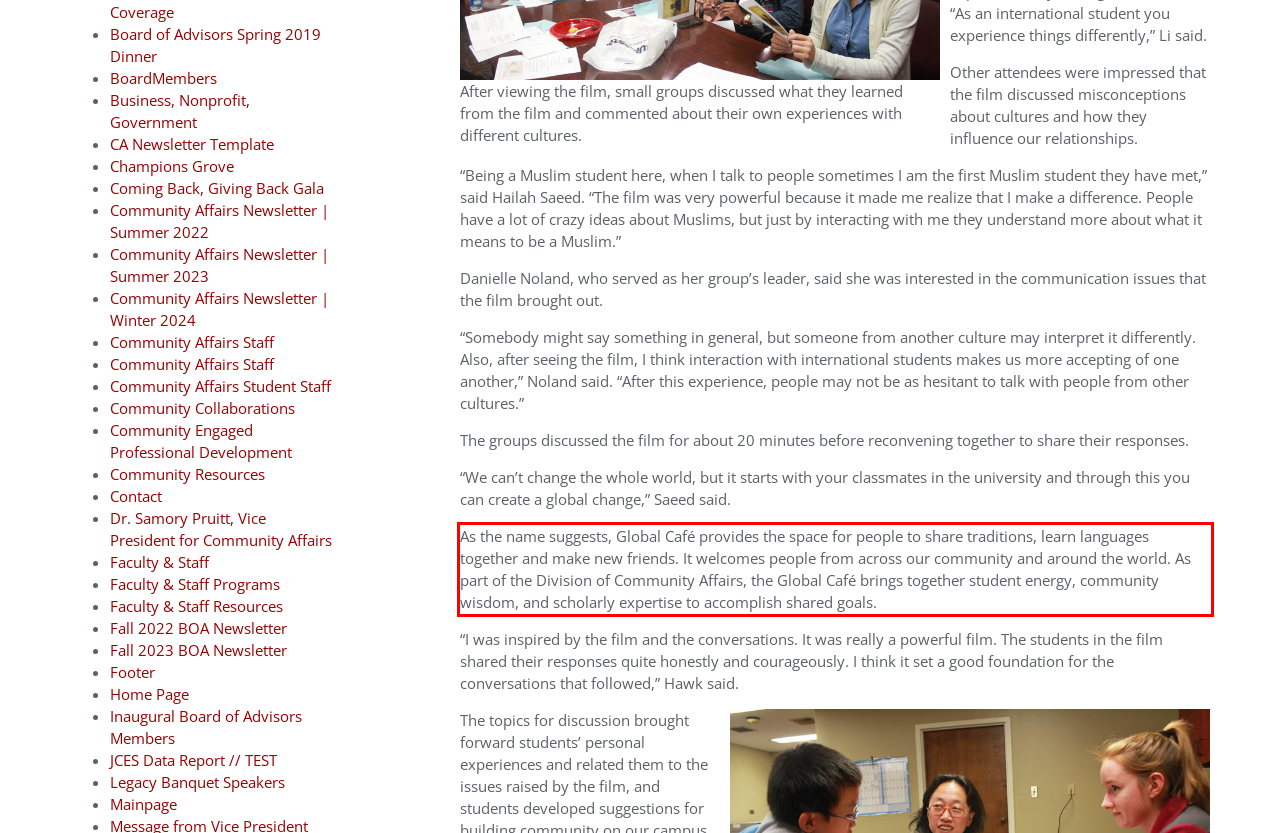Given a webpage screenshot, identify the text inside the red bounding box using OCR and extract it.

As the name suggests, Global Café provides the space for people to share traditions, learn languages together and make new friends. It welcomes people from across our community and around the world. As part of the Division of Community Affairs, the Global Café brings together student energy, community wisdom, and scholarly expertise to accomplish shared goals.